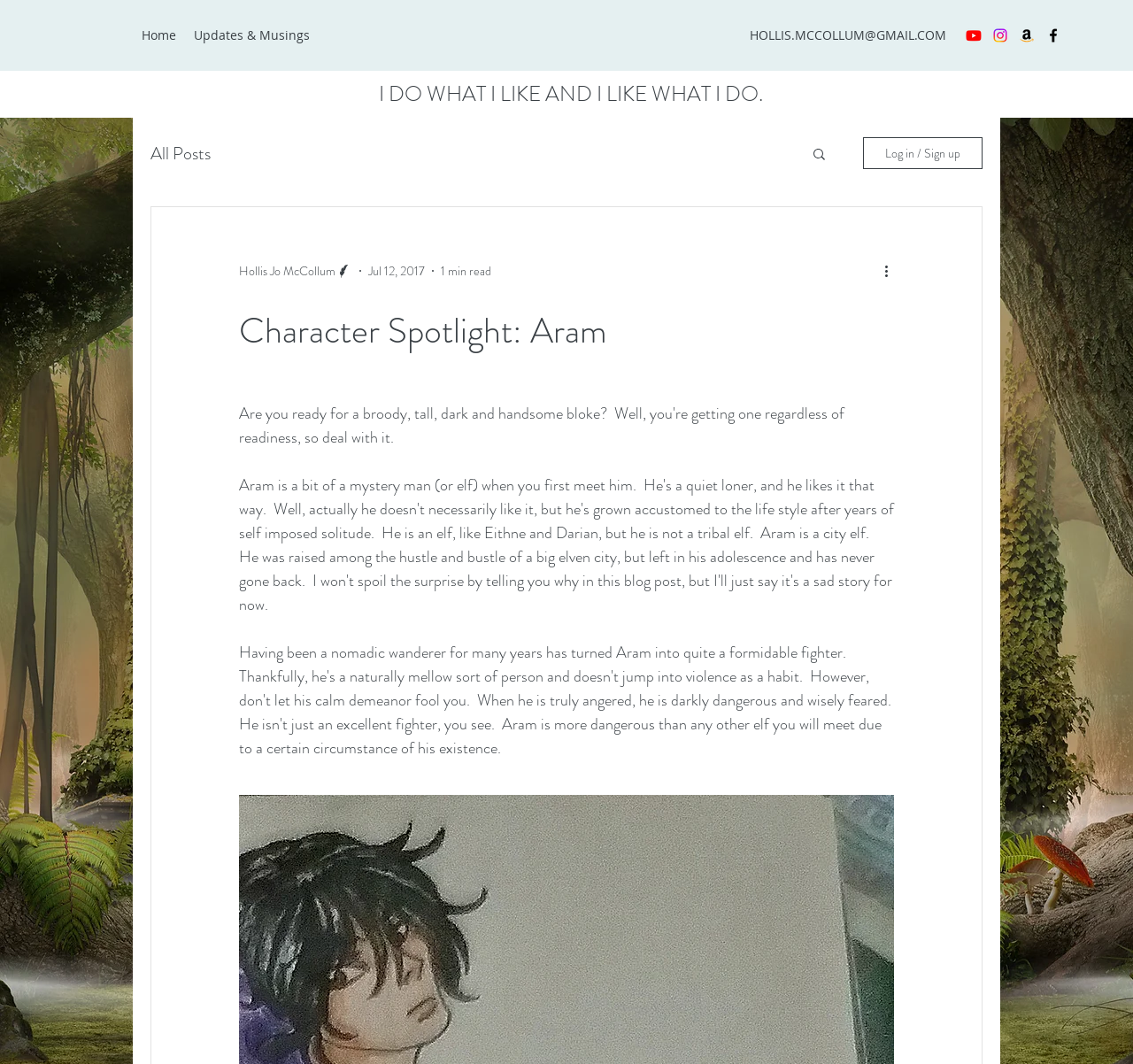Please locate the bounding box coordinates for the element that should be clicked to achieve the following instruction: "log in or sign up". Ensure the coordinates are given as four float numbers between 0 and 1, i.e., [left, top, right, bottom].

[0.762, 0.129, 0.867, 0.159]